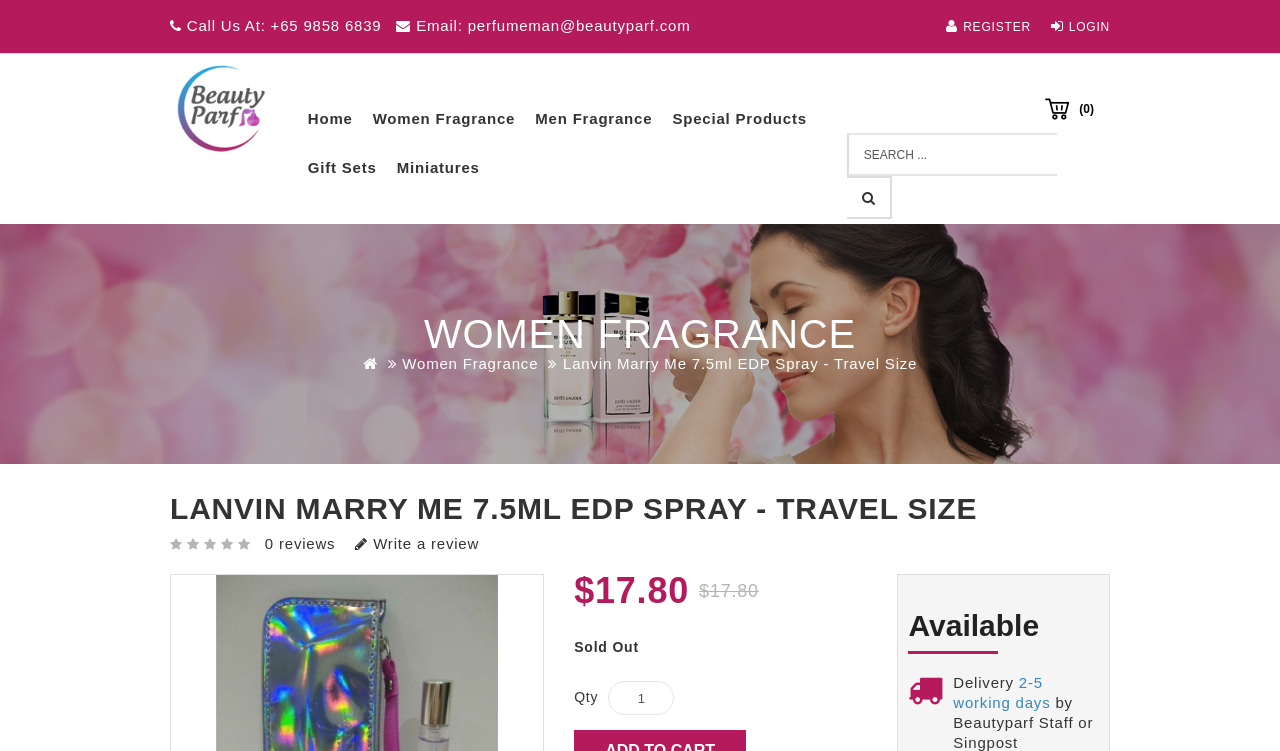How many reviews are there for this product?
Offer a detailed and exhaustive answer to the question.

The webpage displays the number of reviews for the product, which is '0 reviews', indicating that there are no reviews for this product.